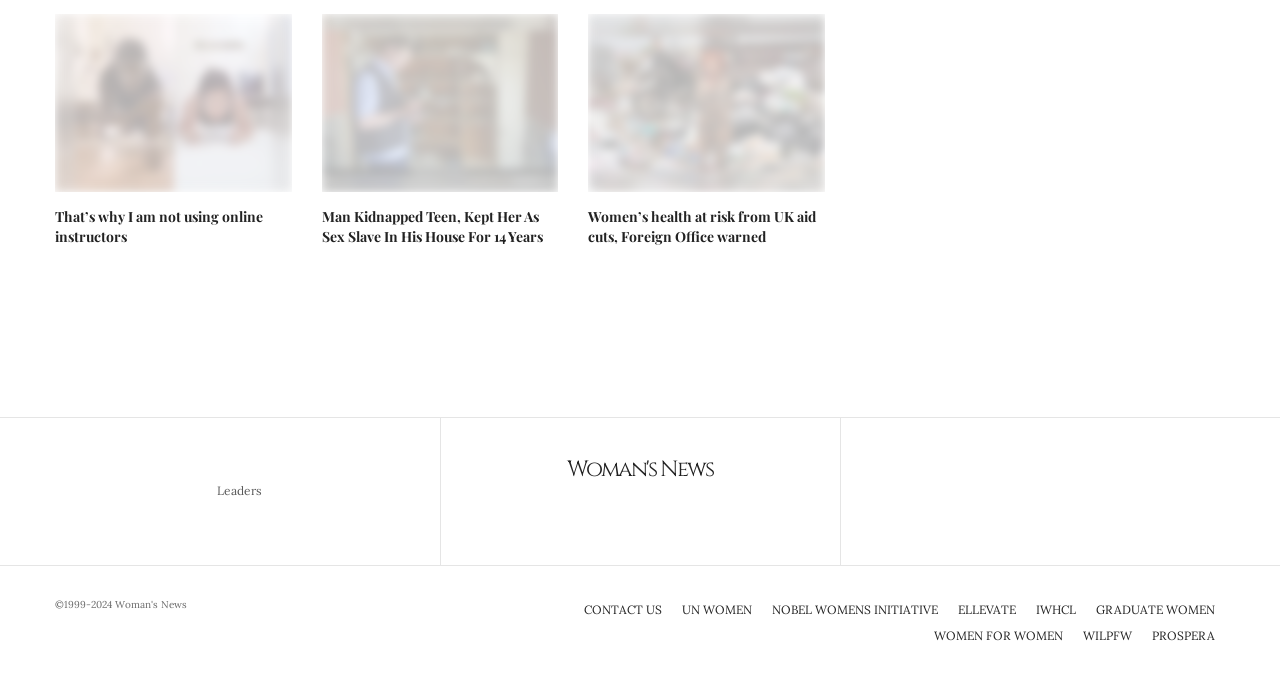What is the topic of the third article? Observe the screenshot and provide a one-word or short phrase answer.

Women’s health